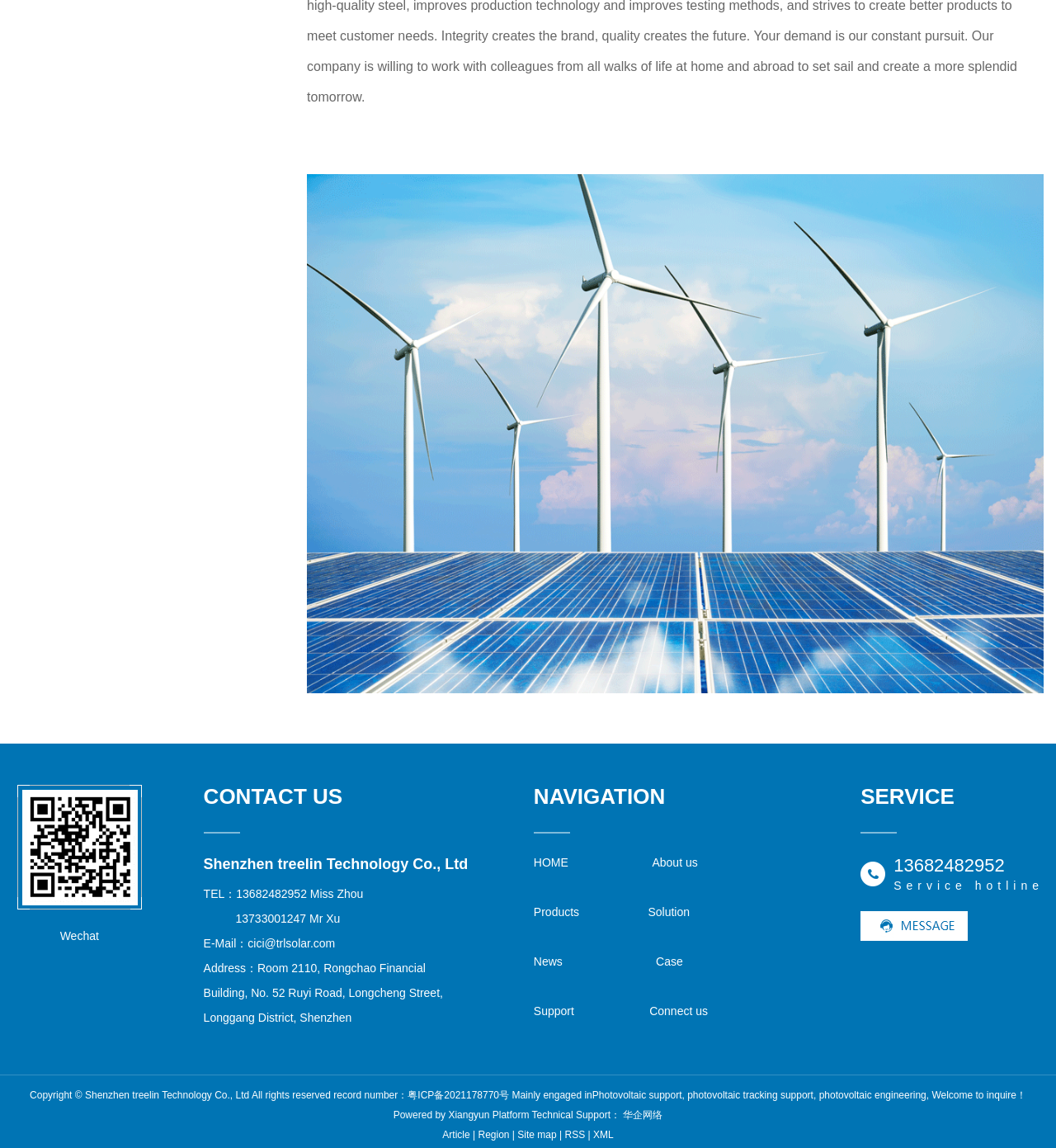What is the record number of the company?
Answer the question with just one word or phrase using the image.

粤ICP备2021178770号